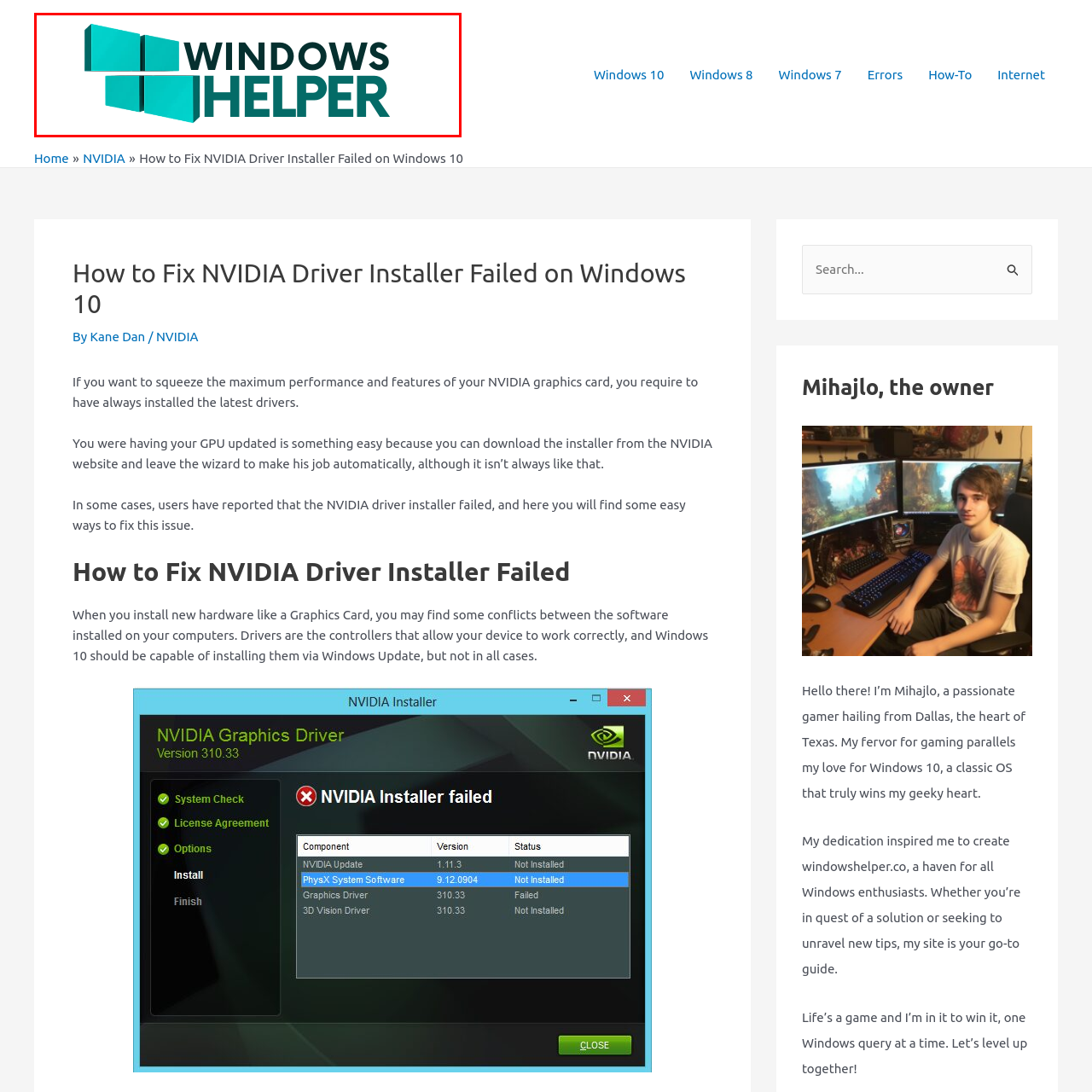What is the focus of the Windows Helper site?
Please review the image inside the red bounding box and answer using a single word or phrase.

Providing guidance and solutions